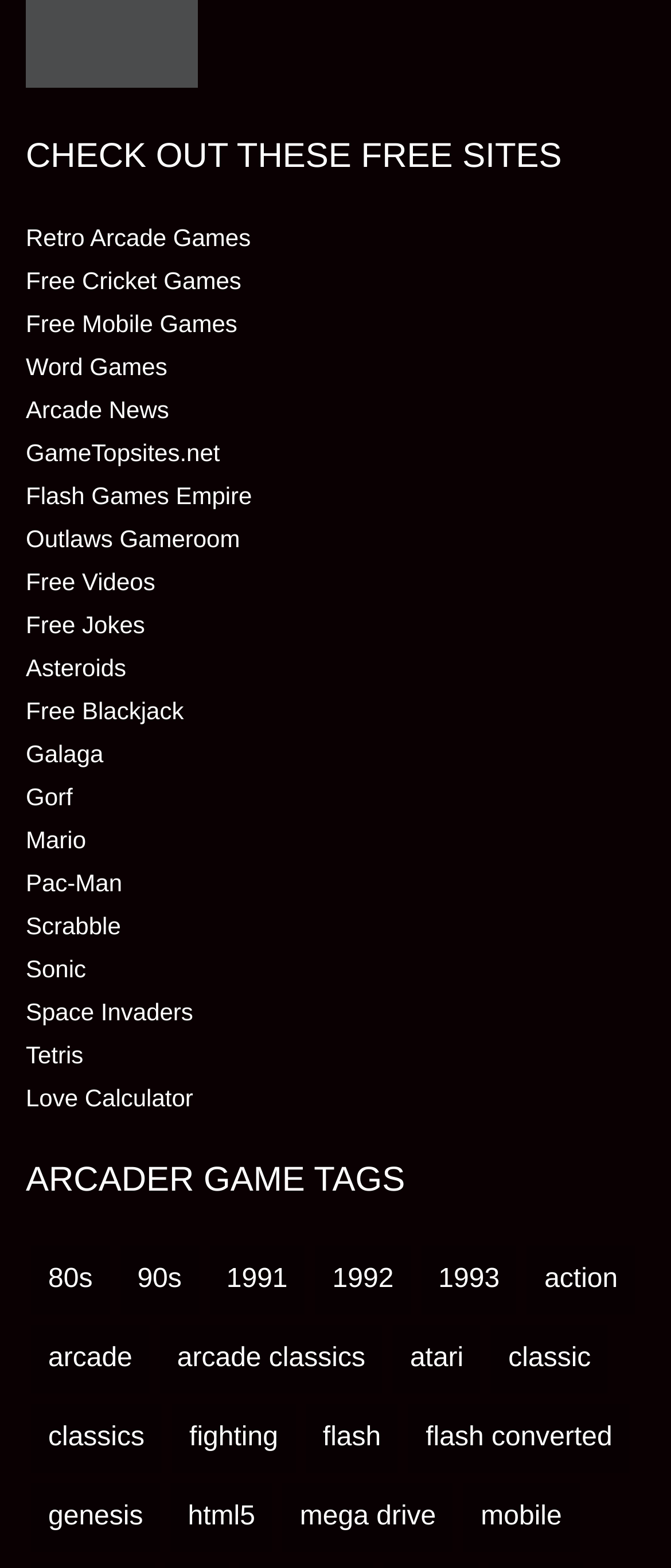Examine the screenshot and answer the question in as much detail as possible: How are the games categorized on this webpage?

The games on this webpage are categorized by tags and genres, such as '80s, '90s, 'action', 'arcade', 'classic', and 'fighting', which allows users to easily find and access games of their interest.